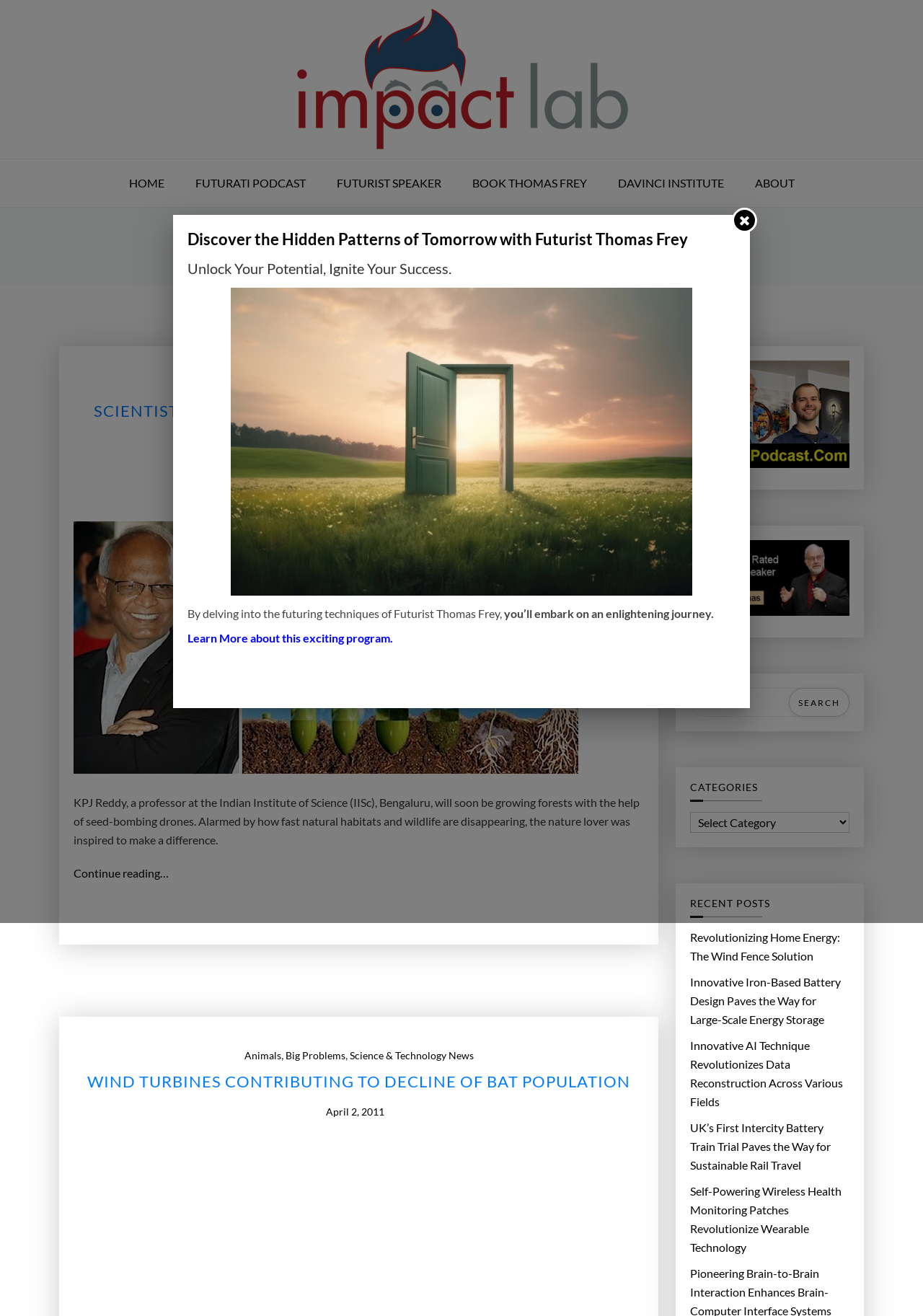What is the name of the futurist mentioned on this webpage?
Look at the screenshot and respond with a single word or phrase.

Thomas Frey